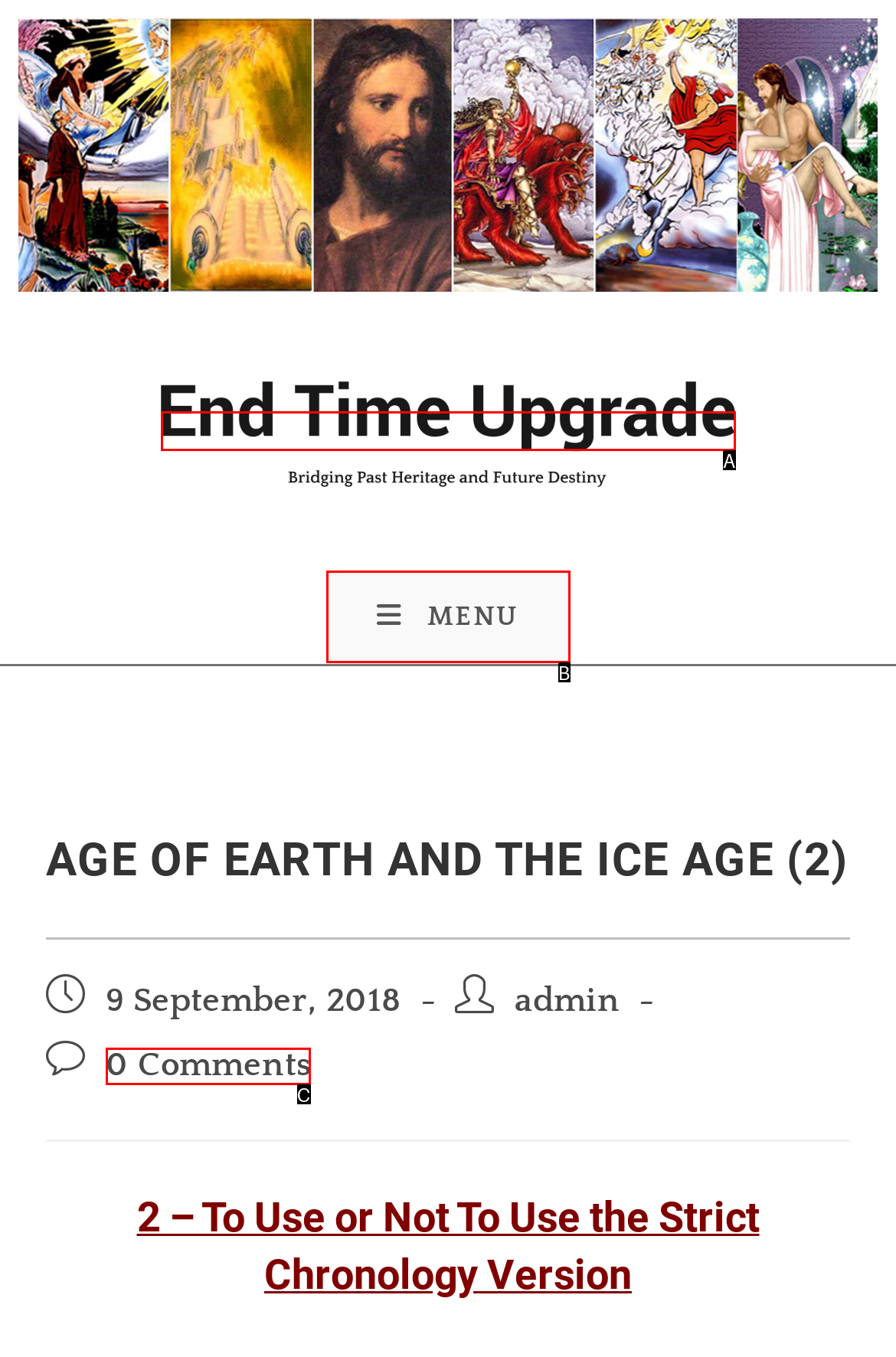Based on the description: alt="End Time Upgrade"
Select the letter of the corresponding UI element from the choices provided.

A